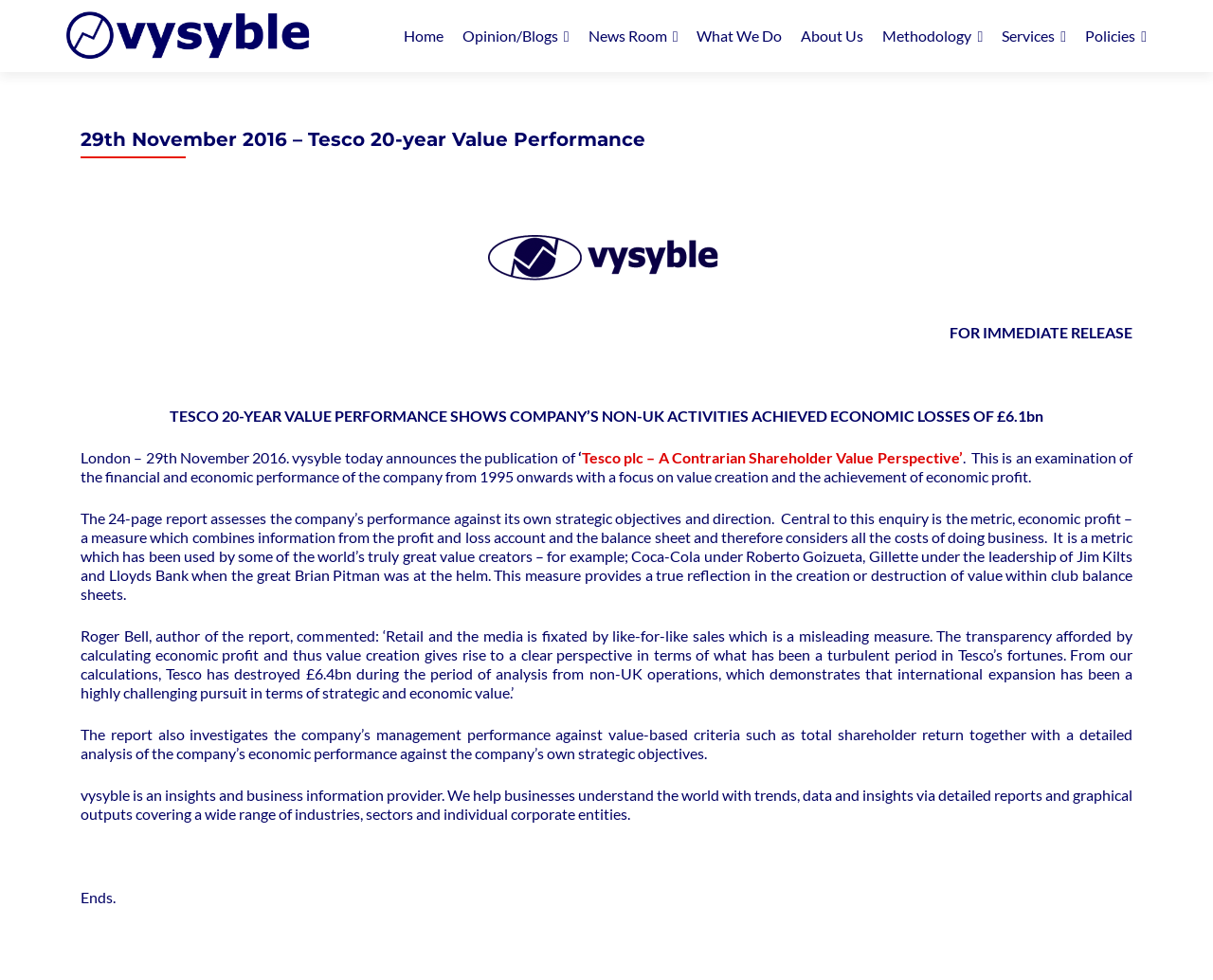Can you find and provide the main heading text of this webpage?

29th November 2016 – Tesco 20-year Value Performance